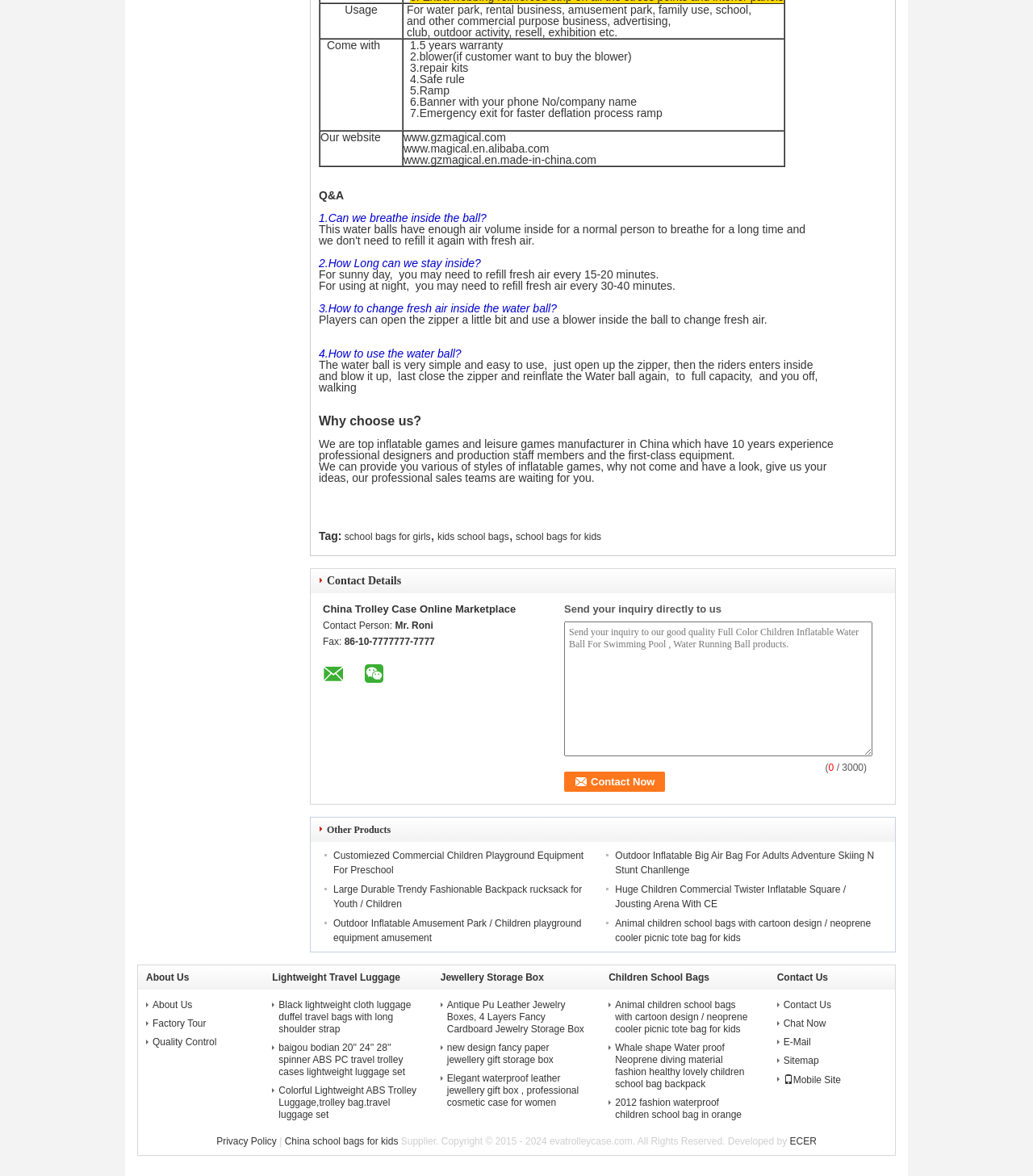How long can a person stay inside the water ball?
Carefully examine the image and provide a detailed answer to the question.

According to the Q&A section on the webpage, for a sunny day, a person may need to refill fresh air every 15-20 minutes, implying that they can stay inside the water ball for at least that long.